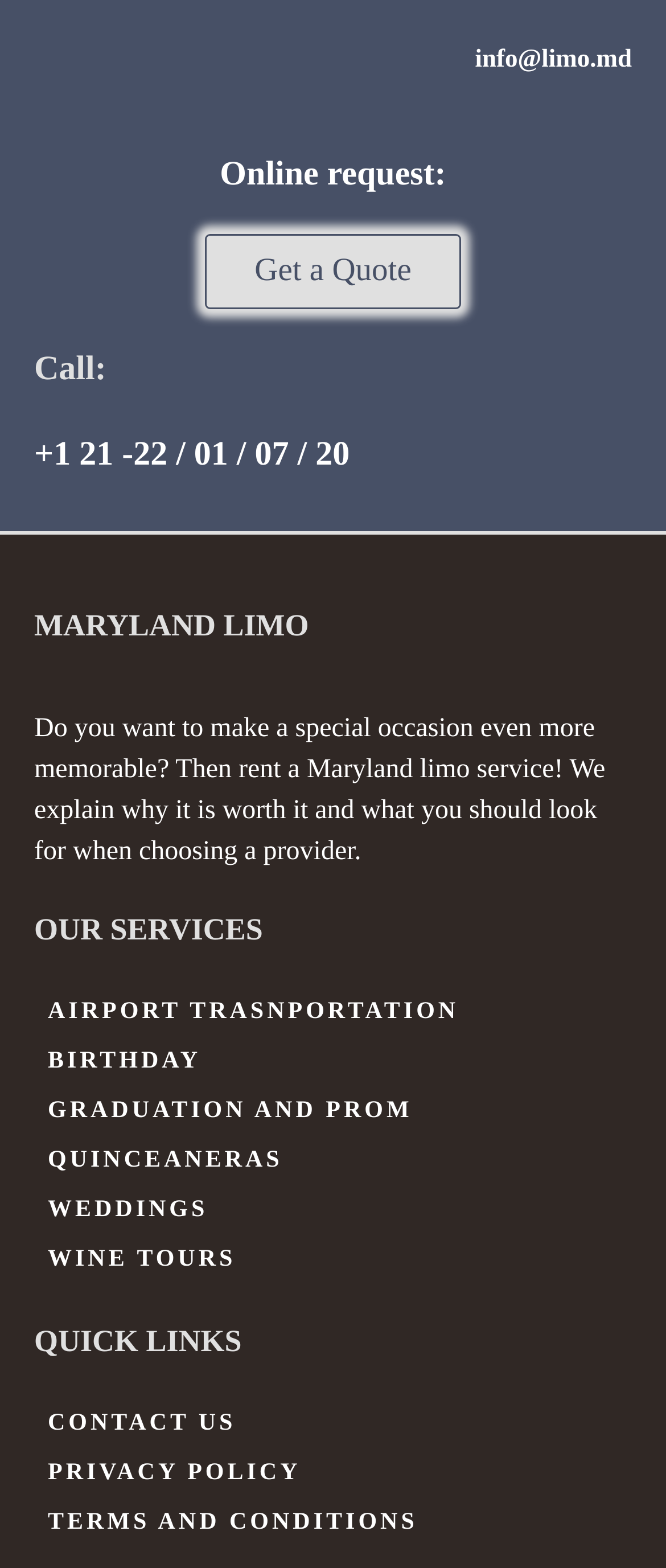Find and specify the bounding box coordinates that correspond to the clickable region for the instruction: "Learn about airport transportation services".

[0.051, 0.63, 0.71, 0.662]